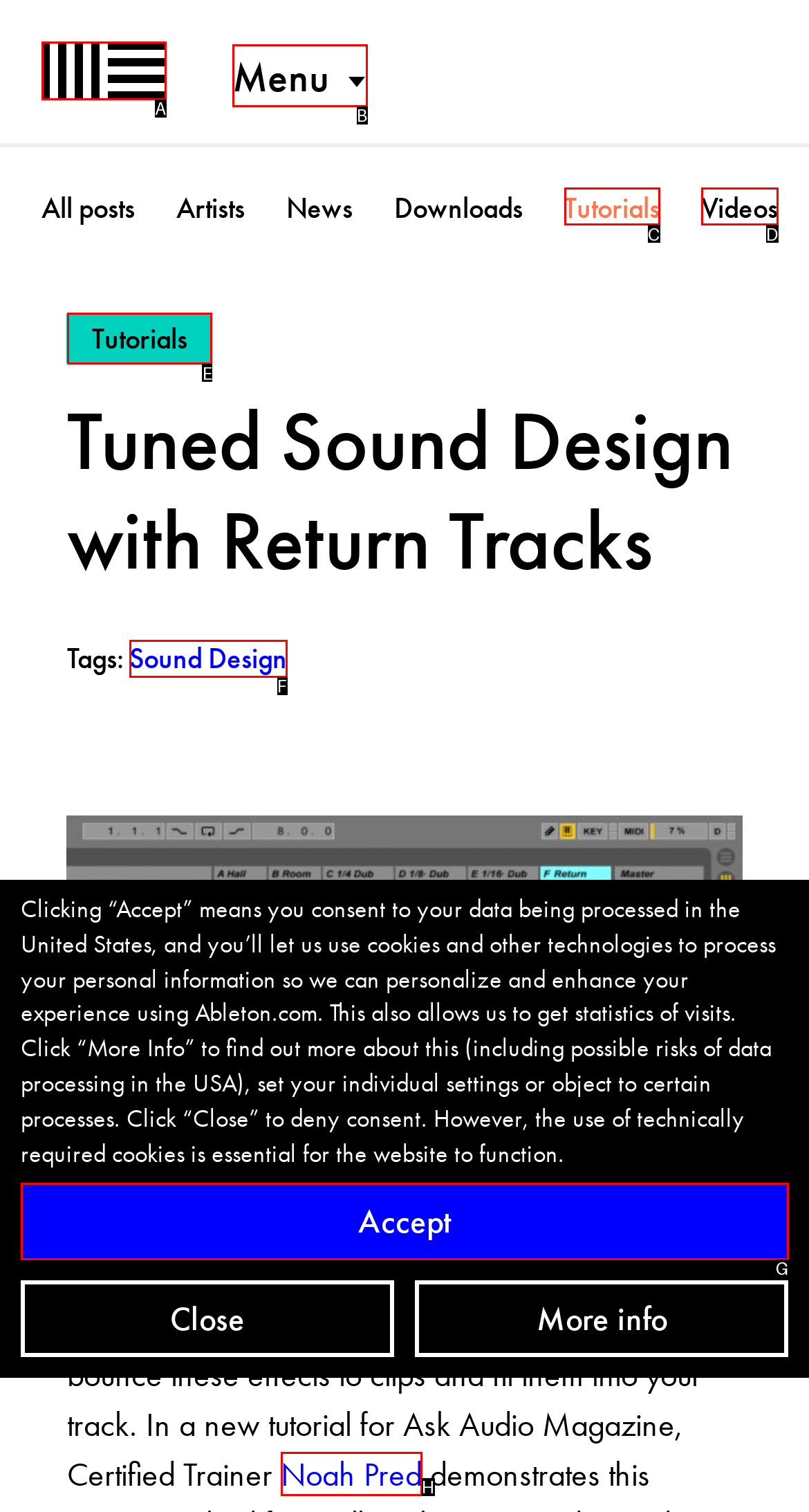Determine the appropriate lettered choice for the task: Read the tutorial. Reply with the correct letter.

E